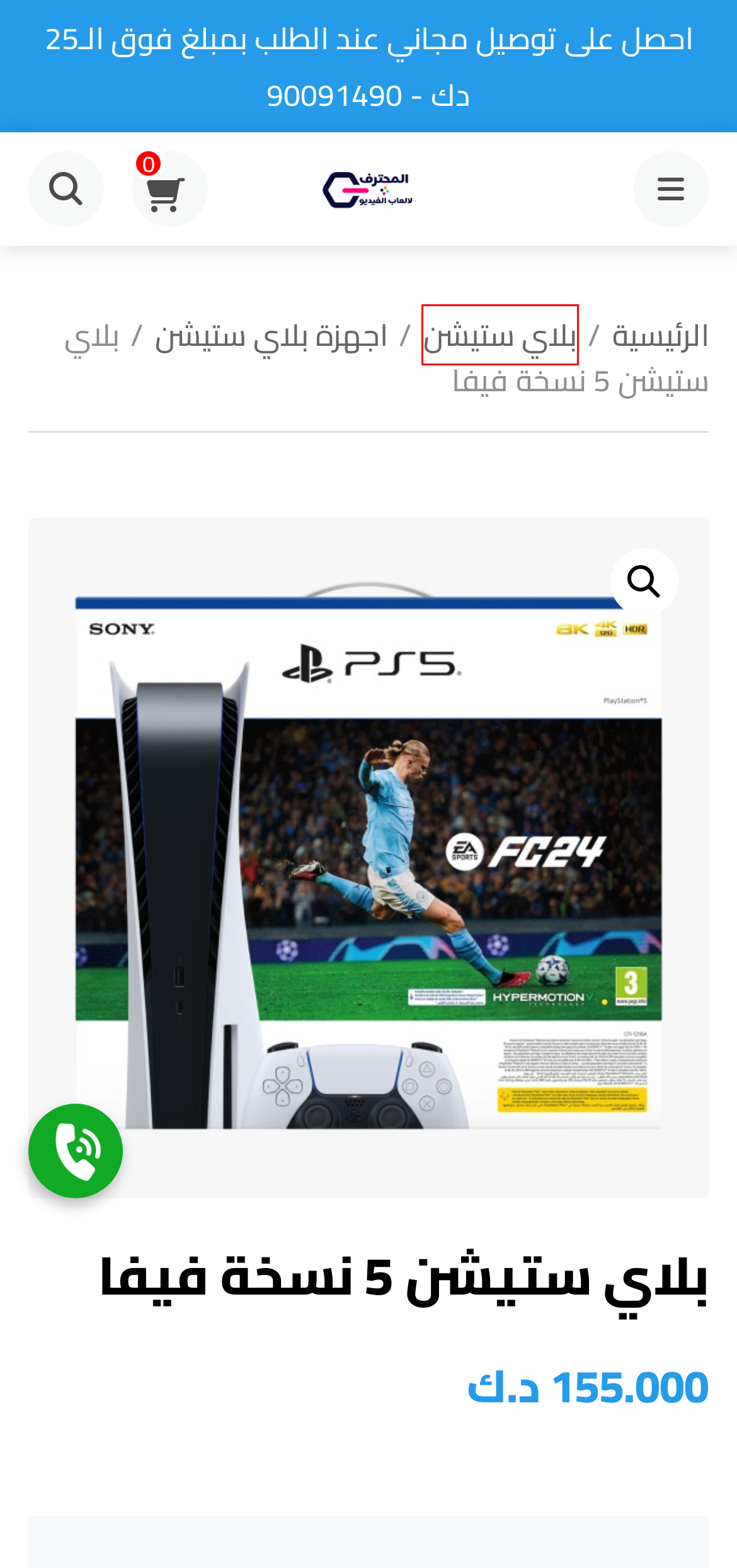Given a webpage screenshot featuring a red rectangle around a UI element, please determine the best description for the new webpage that appears after the element within the bounding box is clicked. The options are:
A. حانوت
B. Uncategorized – المحترف للالعاب
C. اجهزة بلاي ستيشن – المحترف للالعاب
D. اكسسوارات بي سي – المحترف للالعاب
E. بلاي ستيشن – المحترف للالعاب
F. يدة سوني 4 اصلي – ازرق قامج – المحترف للالعاب
G. شروط الاستخدام – المحترف للالعاب
H. من نحن – المحترف للالعاب

E